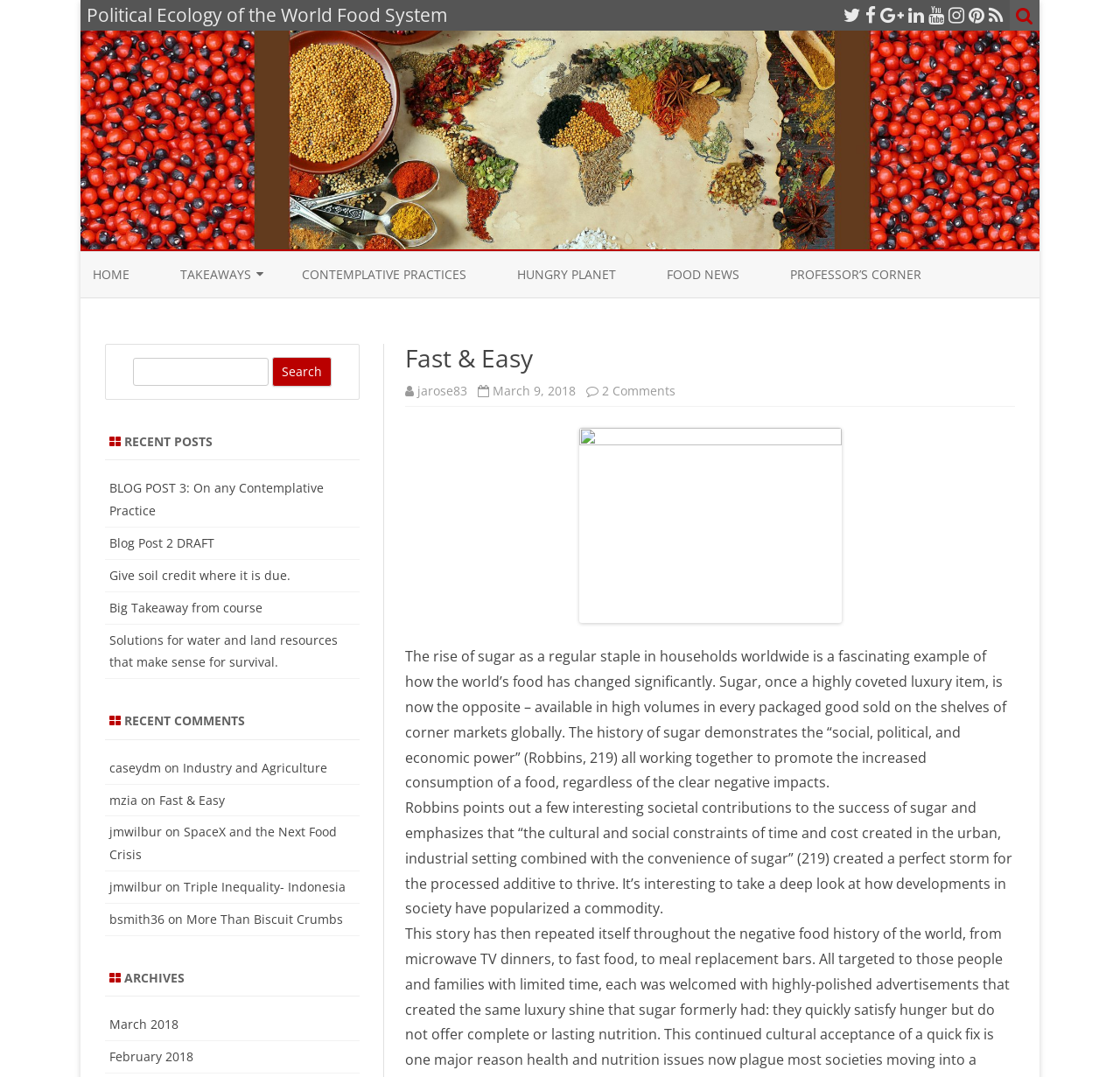Mark the bounding box of the element that matches the following description: "jarose83".

[0.373, 0.355, 0.417, 0.371]